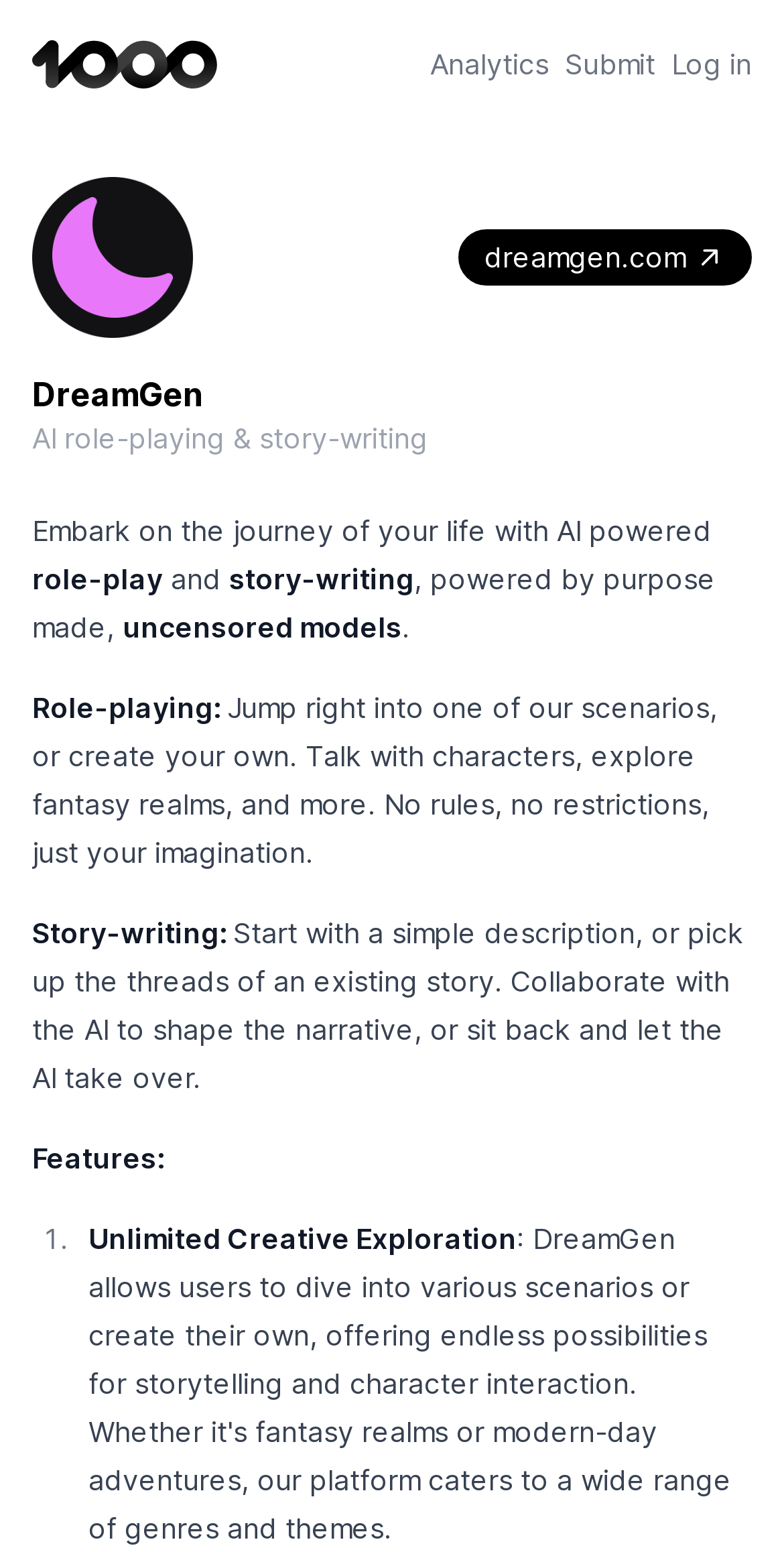What are the two main features of the website?
Please respond to the question with a detailed and thorough explanation.

The webpage has two main sections, one titled 'Role-playing:' and the other titled 'Story-writing:', which suggests that these are the two main features of the website.